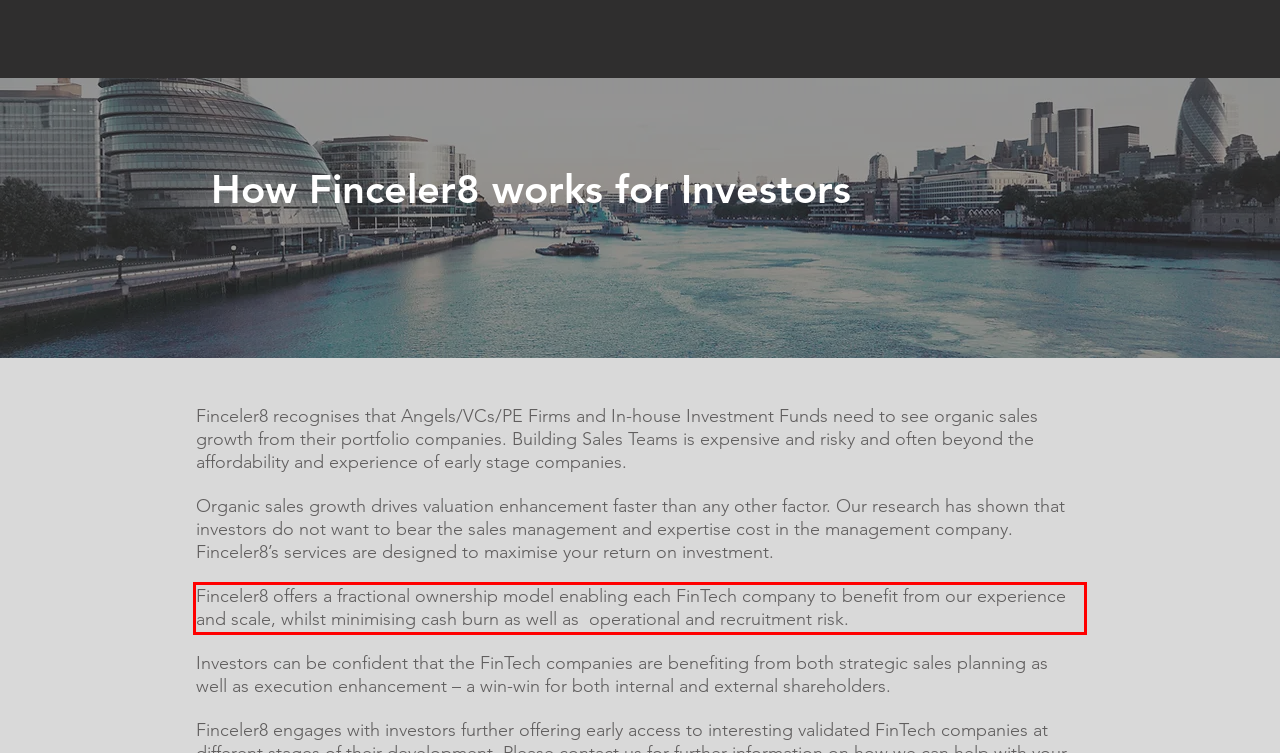Examine the webpage screenshot and use OCR to recognize and output the text within the red bounding box.

Finceler8 offers a fractional ownership model enabling each FinTech company to benefit from our experience and scale, whilst minimising cash burn as well as operational and recruitment risk.